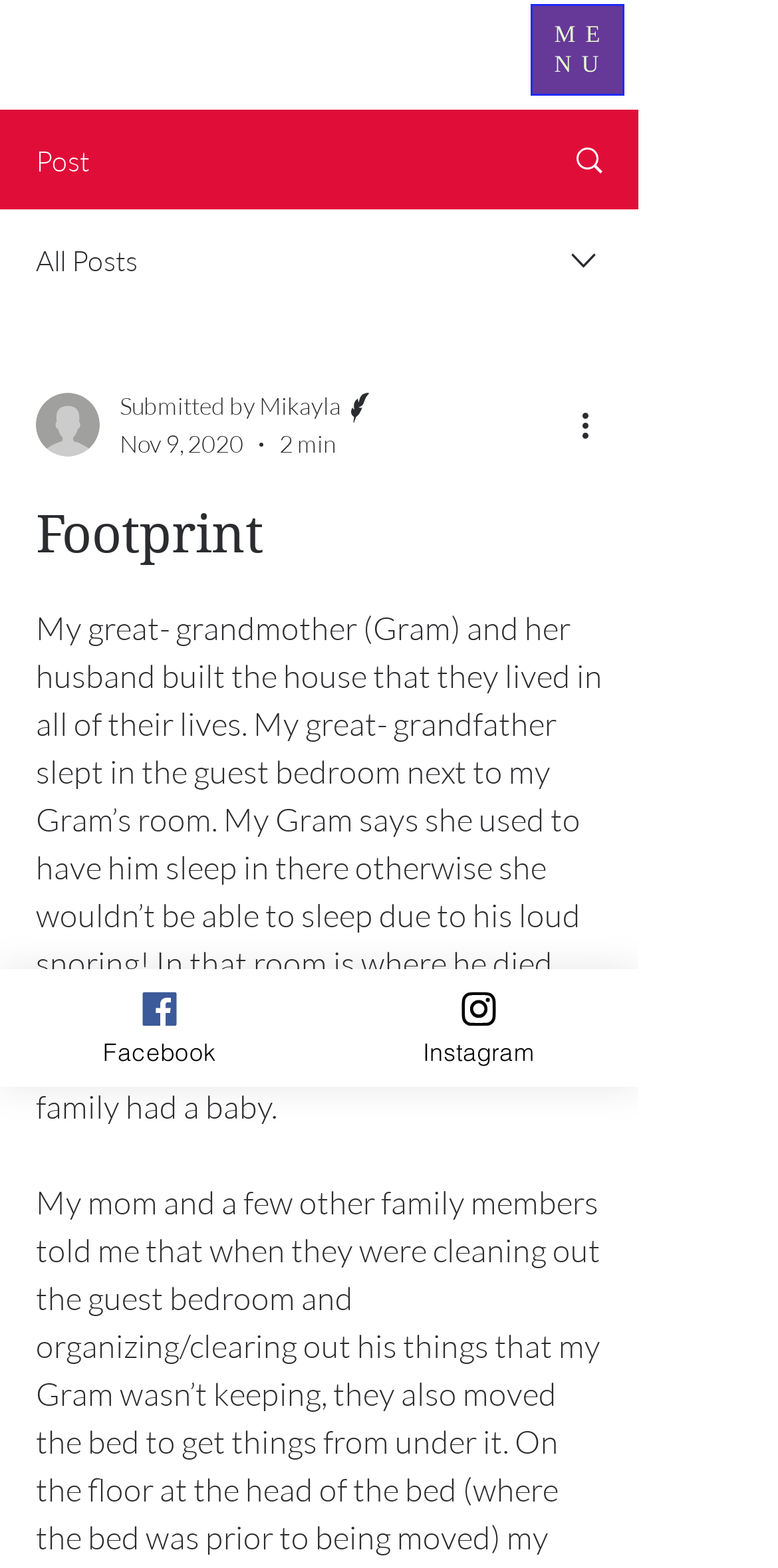What is the date of the post?
Based on the screenshot, respond with a single word or phrase.

Nov 9, 2020